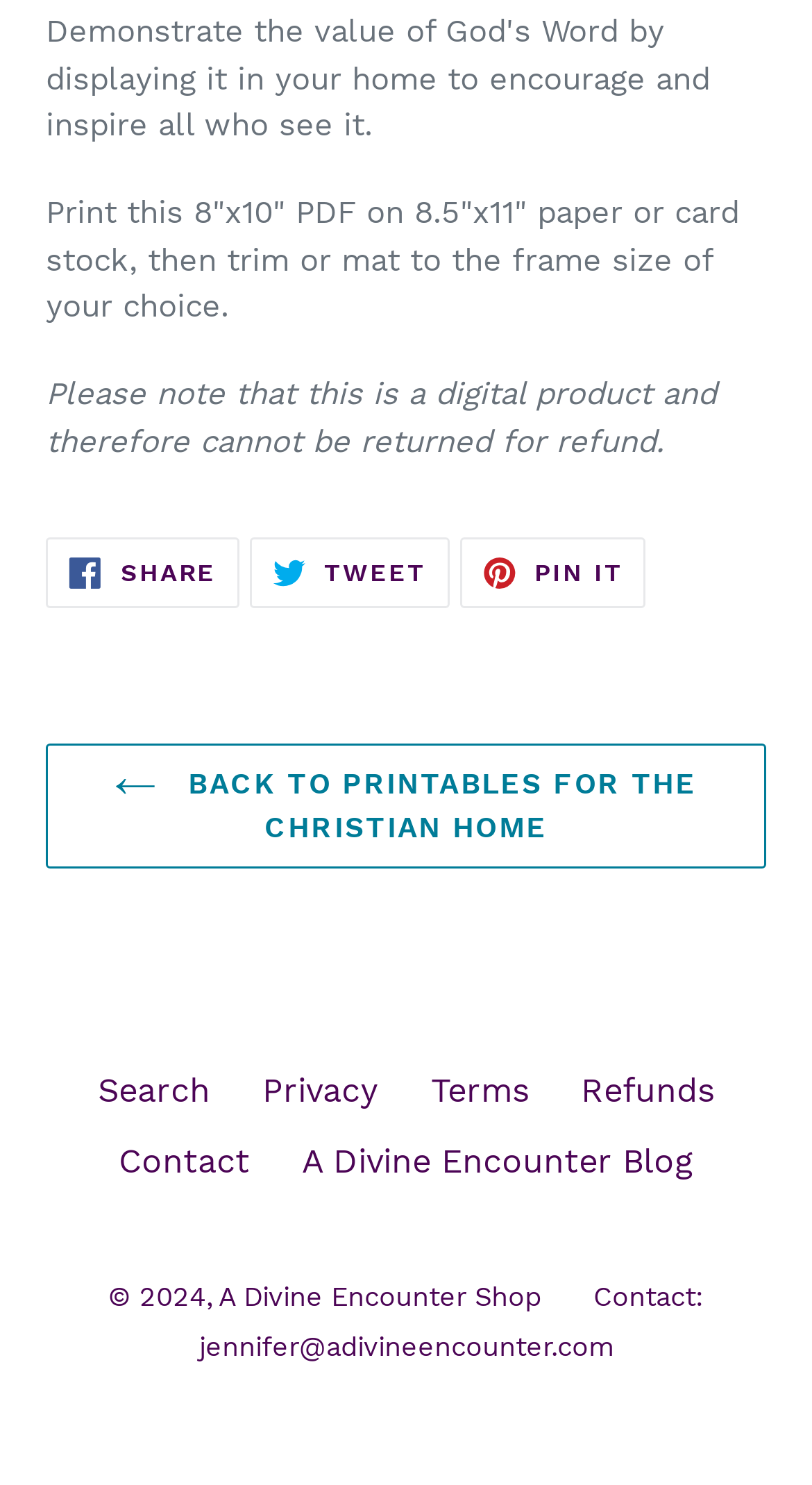Find the bounding box coordinates of the area that needs to be clicked in order to achieve the following instruction: "Share on Facebook". The coordinates should be specified as four float numbers between 0 and 1, i.e., [left, top, right, bottom].

[0.056, 0.362, 0.294, 0.41]